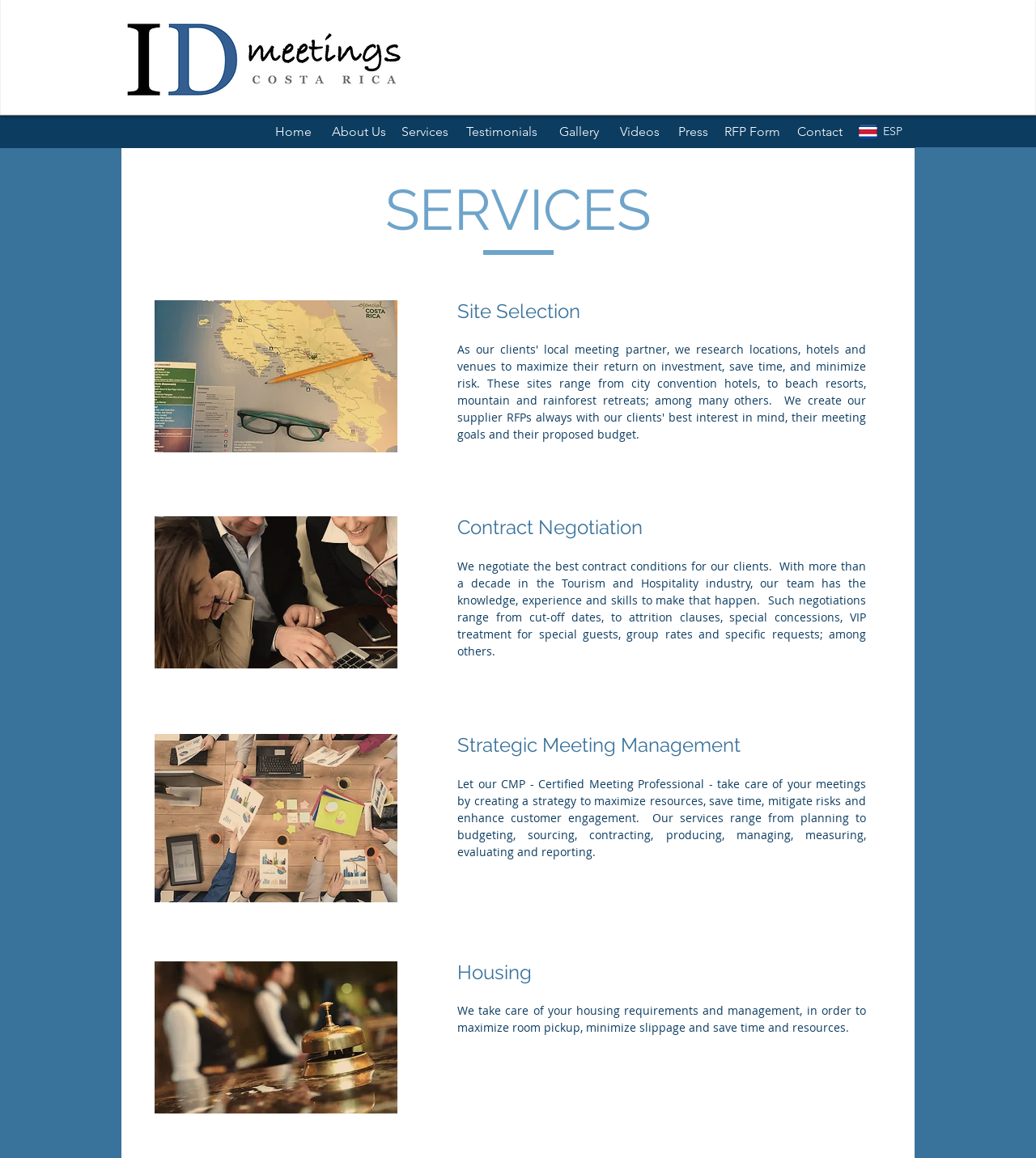Deliver a detailed narrative of the webpage's visual and textual elements.

The webpage is about ID Meetings, a meeting management company and destination services supplier in Costa Rica. At the top left corner, there is a logo of ID Meetings accompanied by a brief description of the company. Below the logo, there is a navigation menu with links to different sections of the website, including Home, About Us, Services, Gallery, Videos, RFP Form, Contact, and ESP.

The main content of the webpage is divided into four sections, each with a heading and a descriptive image. The first section is about Site Selection, where ID Meetings researches locations, hotels, and venues to maximize their clients' return on investment. The second section is about Contract Negotiation, where the company negotiates the best contract conditions for their clients. The third section is about Strategic Meeting Management, where ID Meetings creates a strategy to maximize resources, save time, mitigate risks, and enhance customer engagement. The fourth section is about Housing, where the company takes care of their clients' housing requirements and management to maximize room pickup, minimize slippage, and save time and resources.

Each section has a heading and a descriptive image, followed by a brief text summarizing the service provided by ID Meetings. The images are positioned to the left of the corresponding headings and texts, and the headings and texts are aligned to the right of the images. Overall, the webpage provides a clear and concise overview of the services offered by ID Meetings.